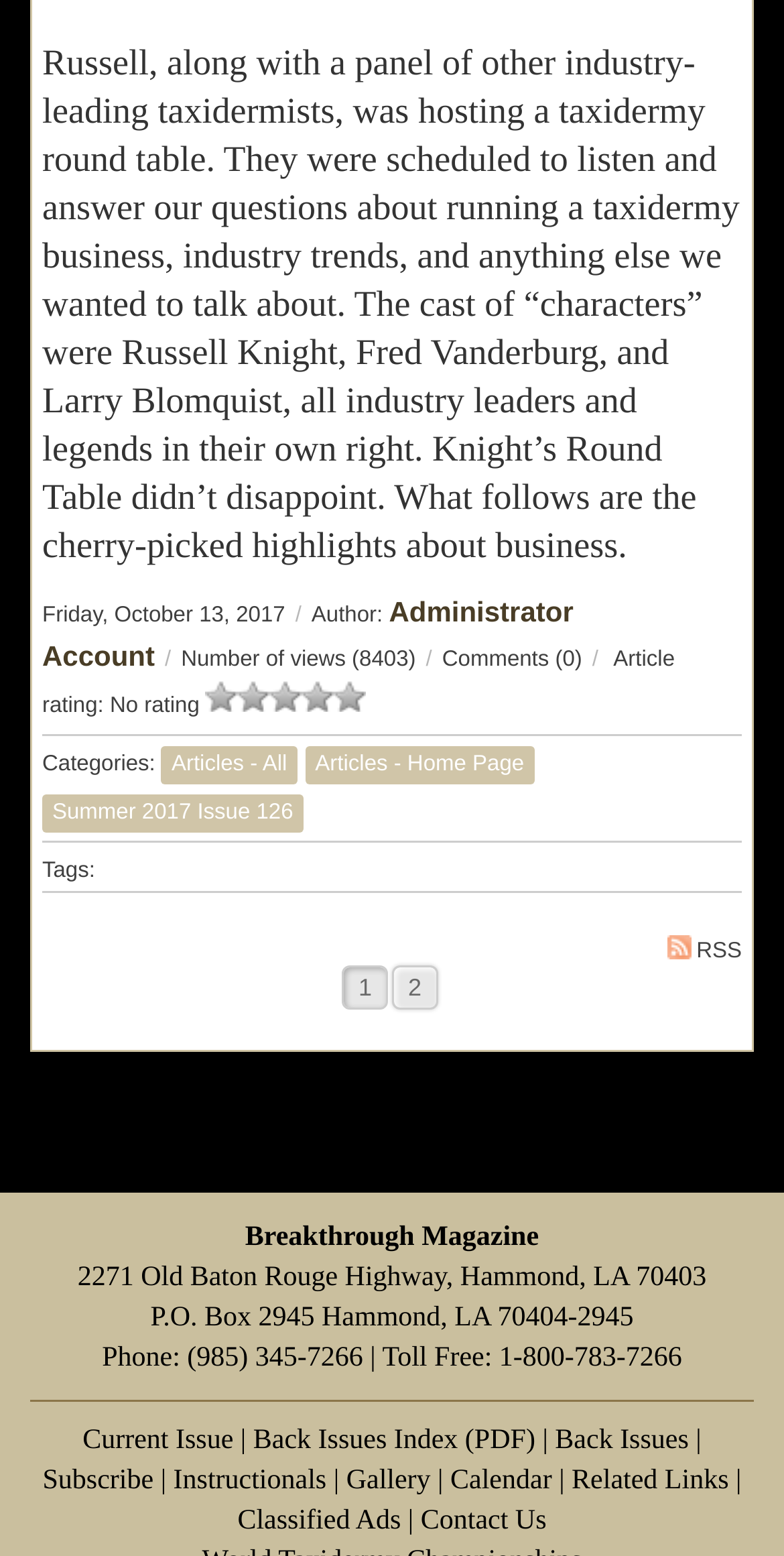Please give a succinct answer using a single word or phrase:
What is the phone number of the magazine?

(985) 345-7266